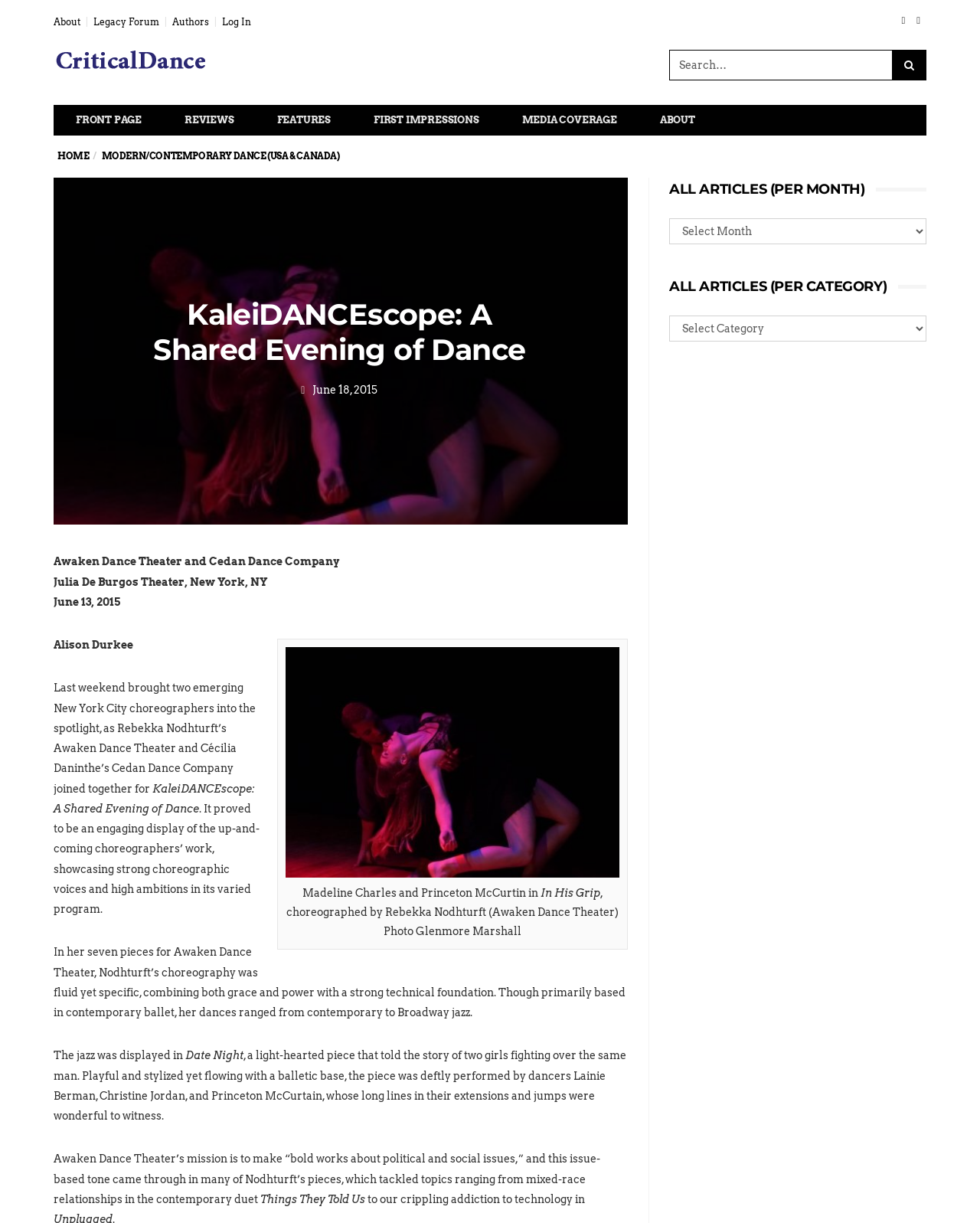Identify the bounding box coordinates of the section that should be clicked to achieve the task described: "Search for something".

[0.683, 0.041, 0.911, 0.066]